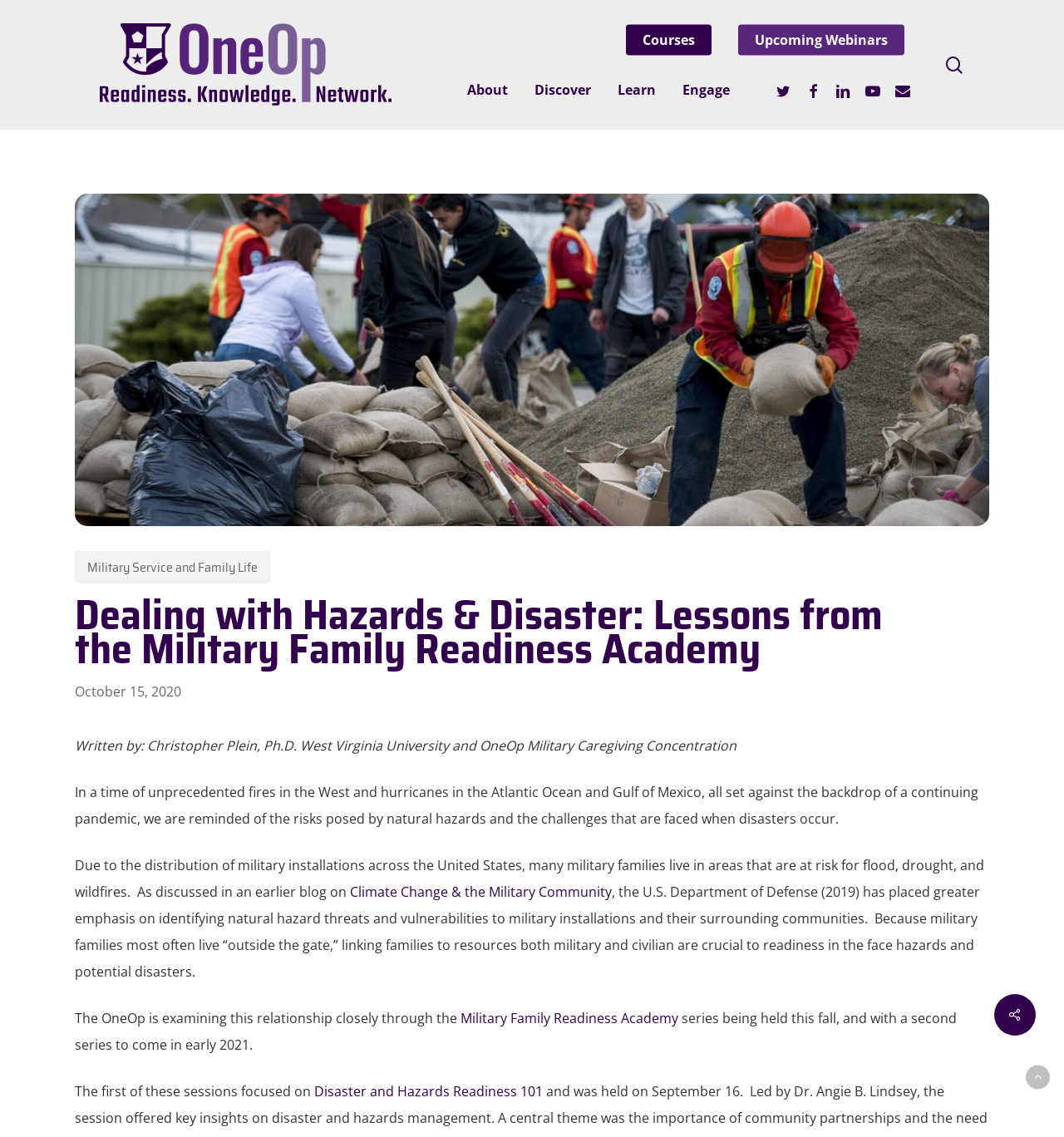What is the topic of the blog post?
Answer the question with a single word or phrase by looking at the picture.

Hazards and Disaster